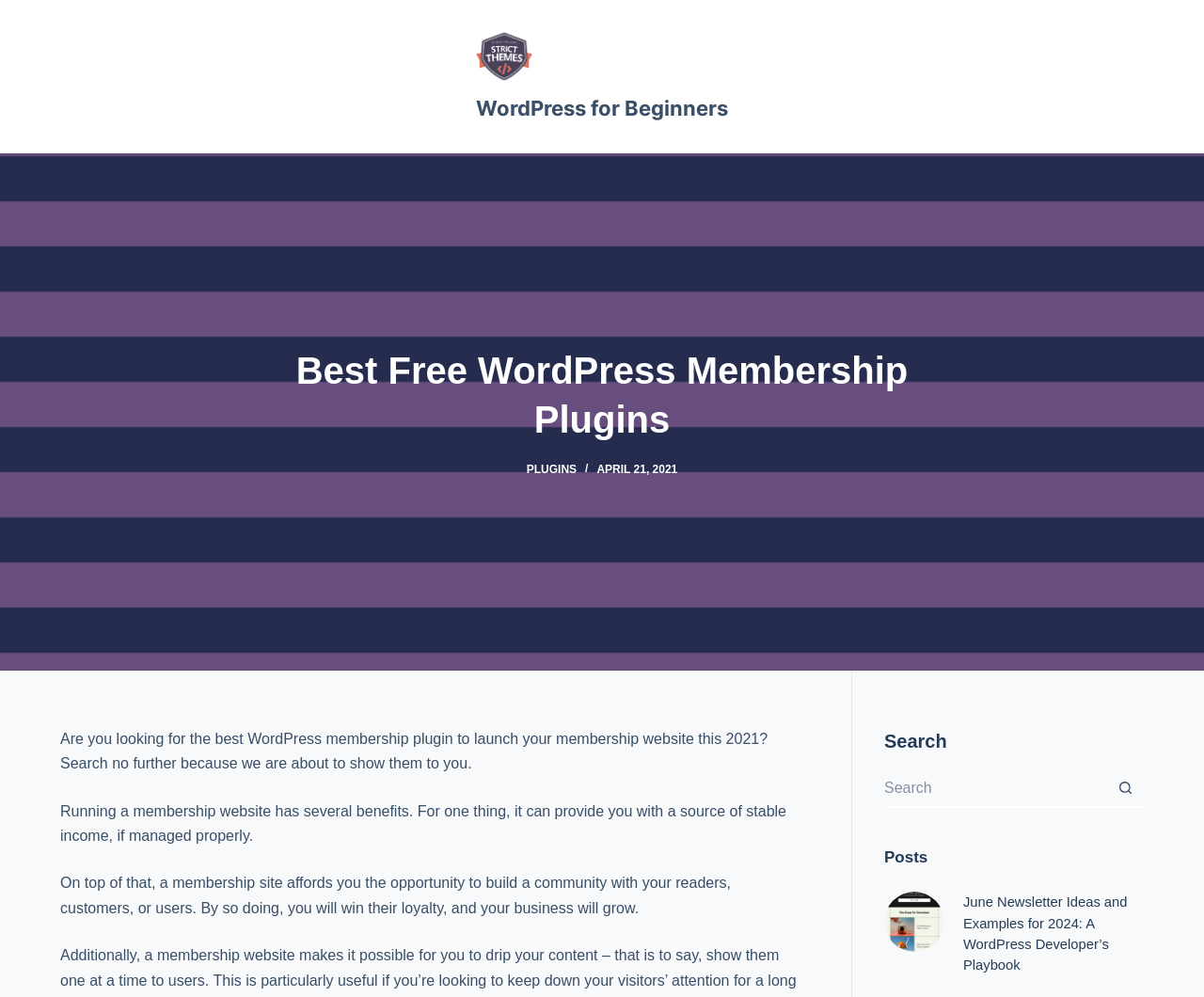Offer a thorough description of the webpage.

This webpage is about WordPress membership plugins and guides. At the top-left corner, there is a "Skip to content" link. Next to it, on the top-right corner, there is a link to "WordPress Tutorials for Beginners" with an accompanying image. Below this, there is a large image taking up most of the width of the page, with the title "Best Free WordPress Membership Plugins" written on it.

Below the image, there is a heading with the same title, followed by a link to "PLUGINS" and a timestamp "APRIL 21, 2021". The main content of the page starts with a paragraph asking if the user is looking for the best WordPress membership plugin to launch their membership website, followed by two more paragraphs discussing the benefits of running a membership website.

On the right side of the page, there is a search bar with a search button and a magnifying glass icon. Below the search bar, there are two headings, "Search" and "Posts". Under the "Posts" heading, there is an article with a link to "June Newsletter Ideas and Examples for 2024: A WordPress Developer's Playbook" accompanied by an image, and a heading with the same title.